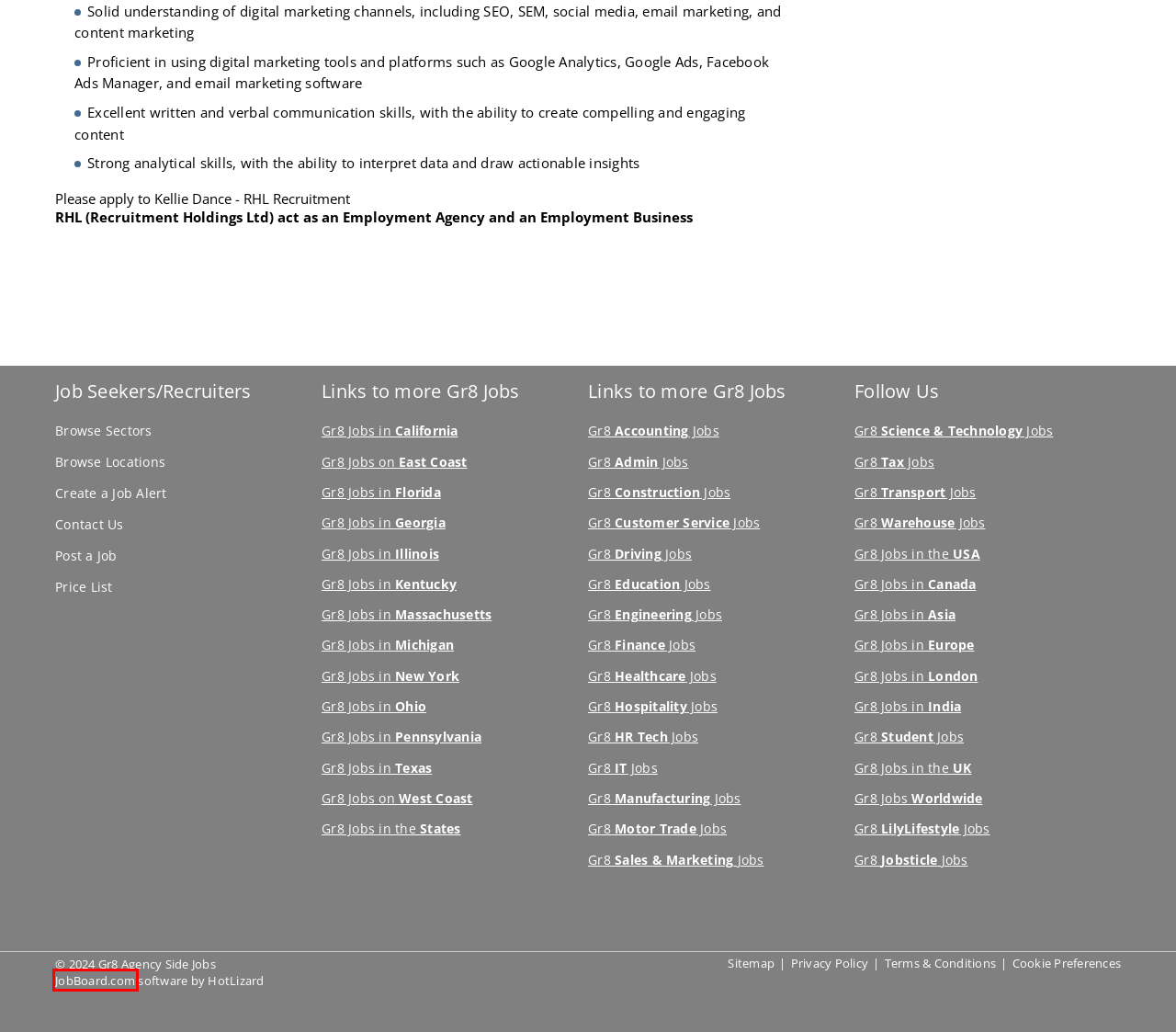You are given a screenshot of a webpage with a red rectangle bounding box around an element. Choose the best webpage description that matches the page after clicking the element in the bounding box. Here are the candidates:
A. Home - Gr8 Finance Jobs
B. Home - Gr8 FL Jobs
C. Home - Gr8 Canada Jobs
D. Home - JobBoard.com
E. HR Technology Jobs  - HR Tech Jobs
F. Home - Gr8 Hospitality Jobs
G. Home - Gr8 West Coast Jobs
H. Gr8 CA Jobs  - Gr8 CA Jobs

D